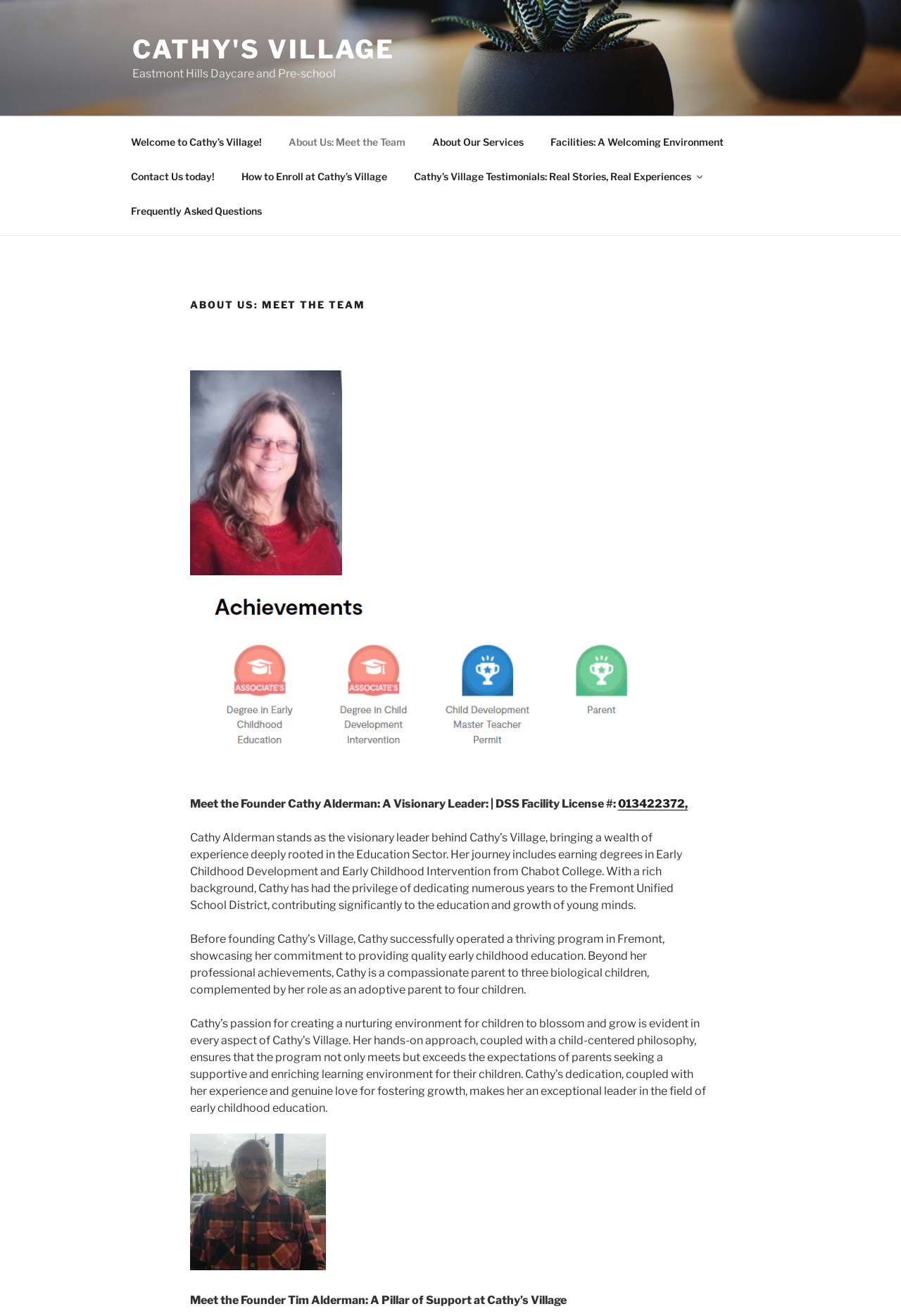Please identify the bounding box coordinates of the element's region that needs to be clicked to fulfill the following instruction: "Read about Cathy Alderman's background". The bounding box coordinates should consist of four float numbers between 0 and 1, i.e., [left, top, right, bottom].

[0.211, 0.631, 0.757, 0.693]